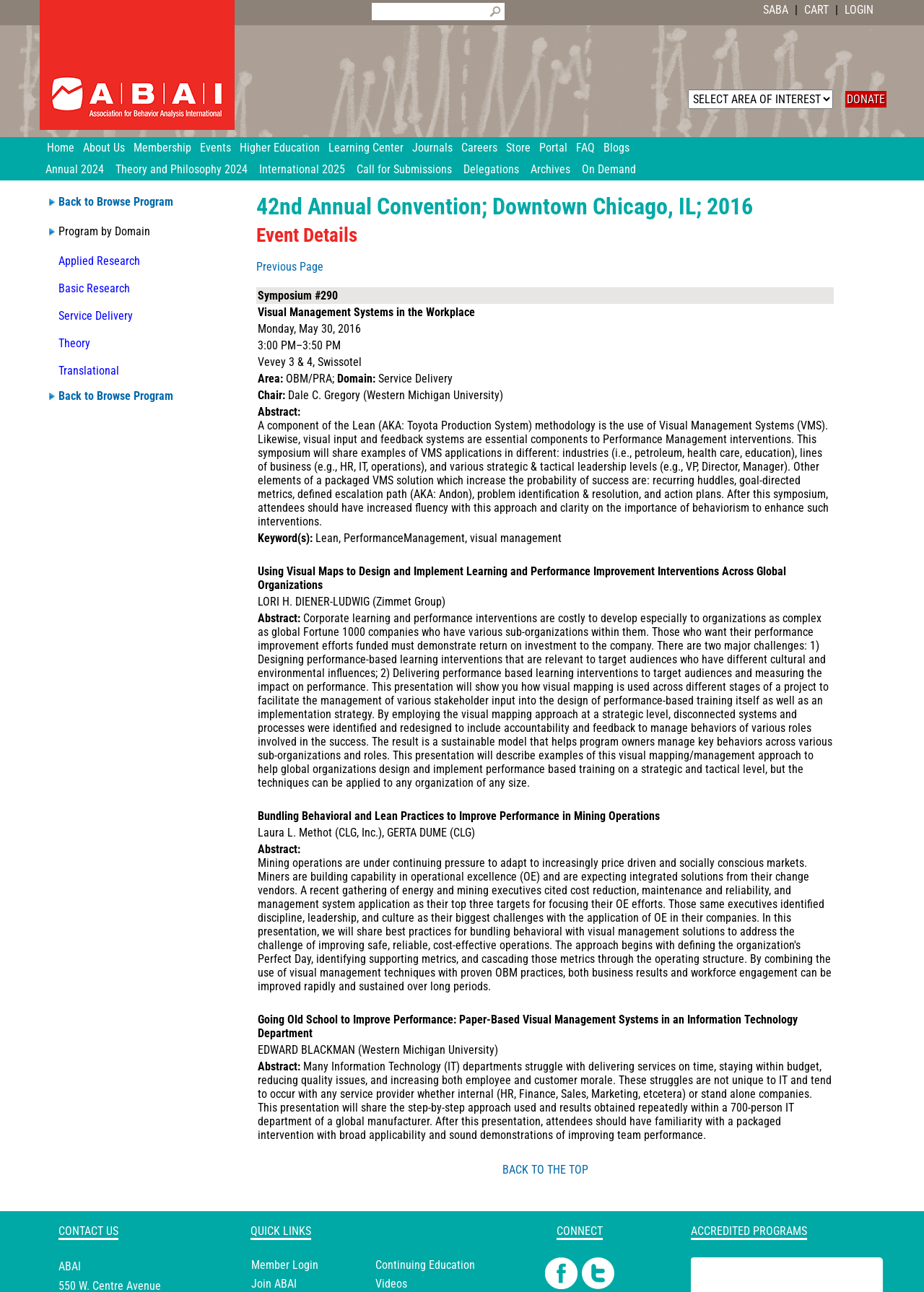Using the given element description, provide the bounding box coordinates (top-left x, top-left y, bottom-right x, bottom-right y) for the corresponding UI element in the screenshot: parent_node: | | name="ctl00$ctl00$ctl00$ContentPlaceHolderDefault$frmPageBannerComponents_17$btnSignInOut" value="LOGIN"

[0.91, 0.002, 0.945, 0.013]